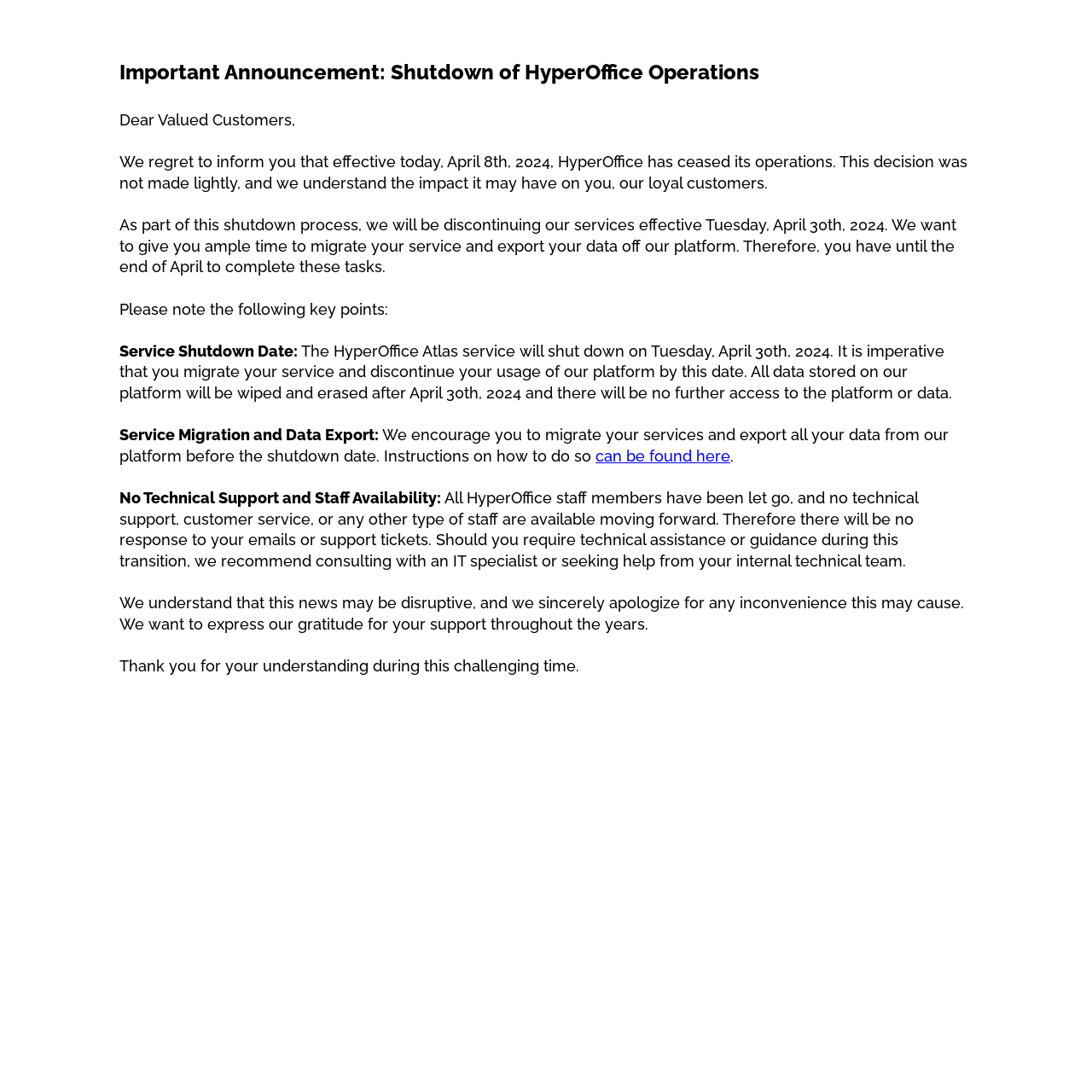Using the description "can be found here", locate and provide the bounding box of the UI element.

[0.545, 0.409, 0.669, 0.426]